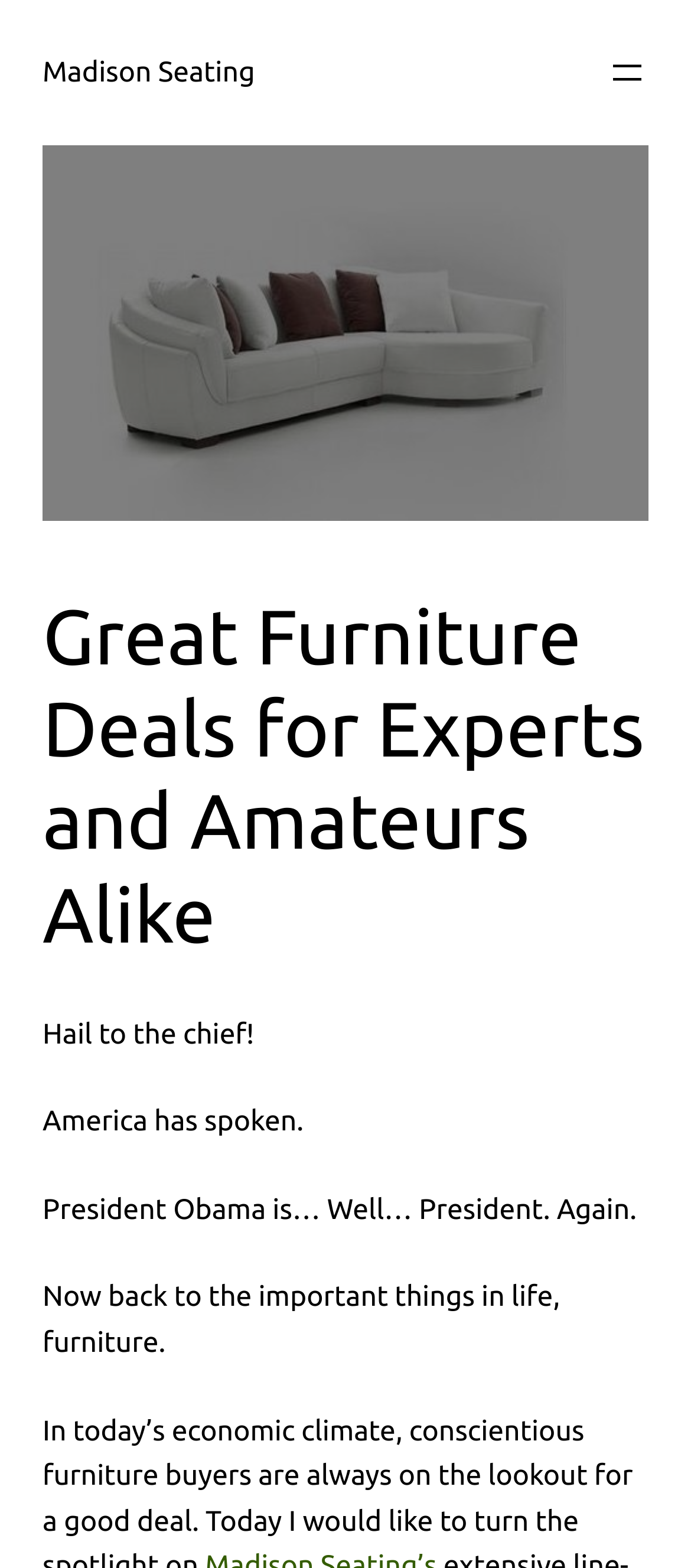Offer a meticulous description of the webpage's structure and content.

The webpage appears to be a furniture-related website, specifically Madison Seating, with a focus on great deals for both experts and amateurs. At the top left of the page, there is a link to Madison Seating. To the right of this link, there is a button labeled "Open menu" which, when clicked, opens a menu. 

Below the link and button, there is a large figure or image that spans most of the width of the page. Above this figure, there is a heading that reads "Great Furniture Deals for Experts and Amateurs Alike". 

Below the figure, there are four paragraphs of text. The first paragraph reads "Hail to the chief!", the second reads "America has spoken.", the third is a longer paragraph that mentions President Obama, and the fourth paragraph shifts the focus back to furniture, saying "Now back to the important things in life, furniture."